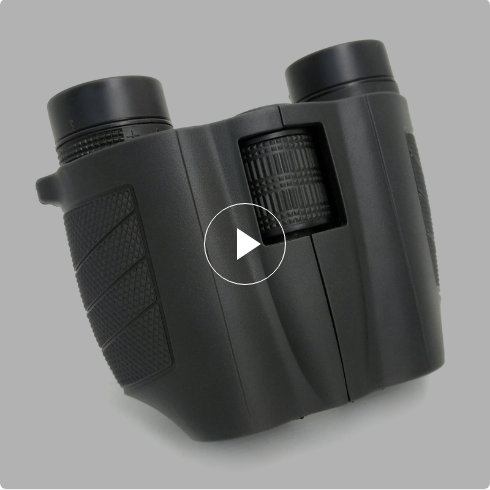Offer a detailed narrative of the image's content.

The image showcases a pair of 15x25 lightweight folding pocket binoculars, ideal for outdoor sports, bird watching, and travel. The binoculars feature a sleek black design with textured grips for enhanced handling and stability. Prominently displayed in the center of the image is a play button, indicating that it may link to a video demonstration, providing viewers with a closer look at the product's features and usage. These binoculars are compact, making them an excellent choice for enthusiasts who appreciate portability without compromising on magnification and clarity.